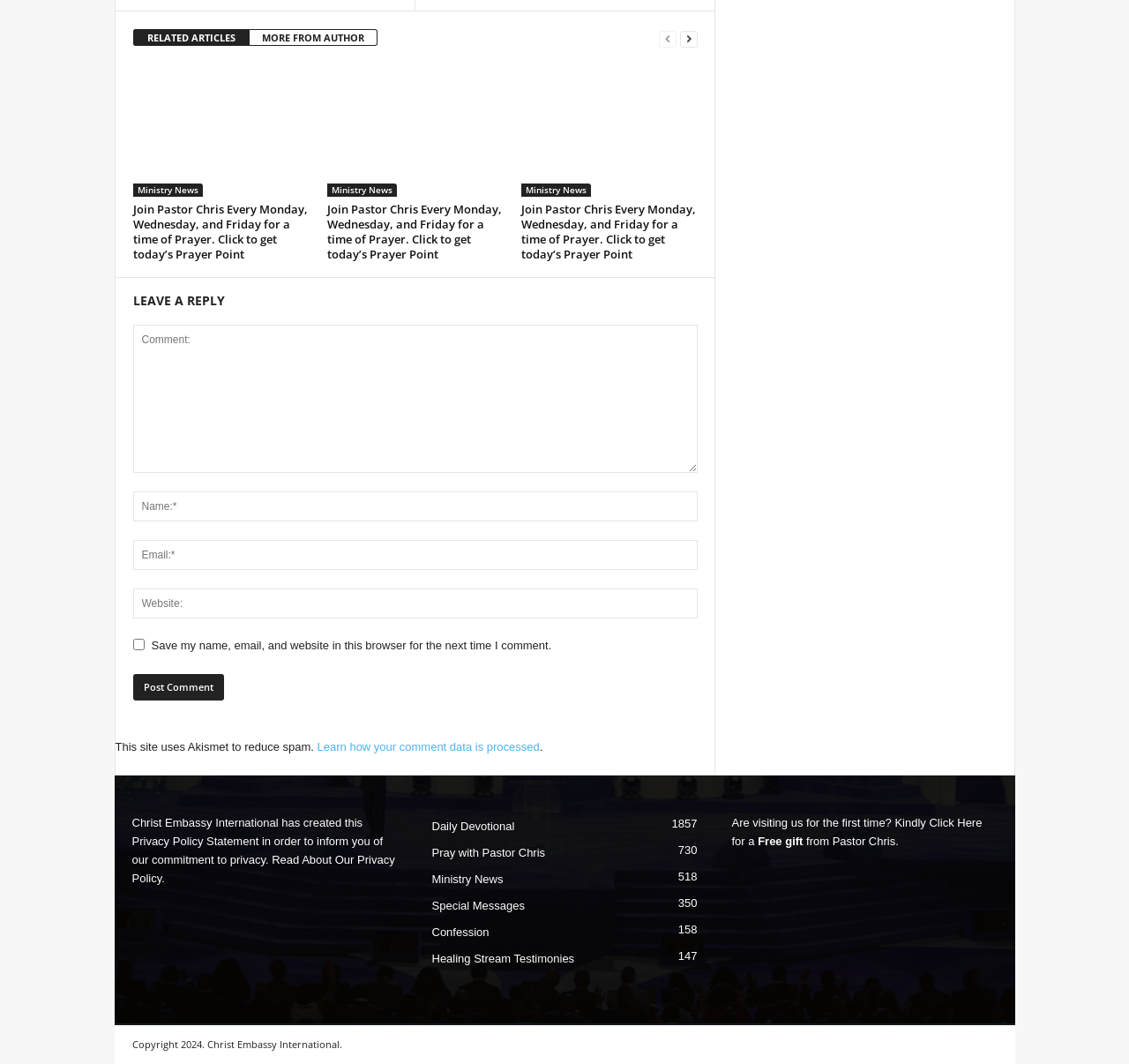Please find the bounding box coordinates of the section that needs to be clicked to achieve this instruction: "Post a comment".

[0.118, 0.633, 0.198, 0.658]